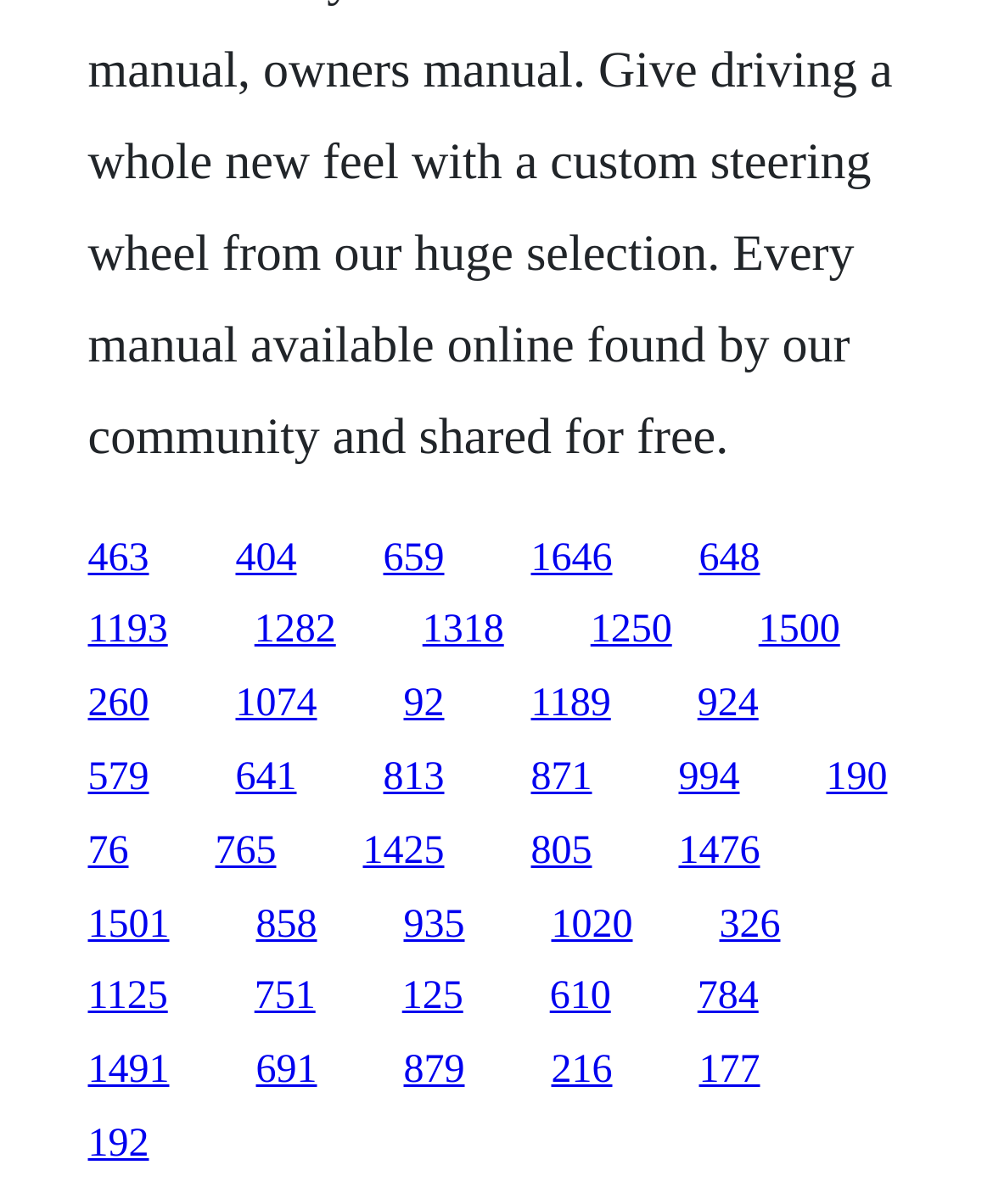Please find the bounding box coordinates for the clickable element needed to perform this instruction: "select the fourth choice".

[0.535, 0.445, 0.617, 0.481]